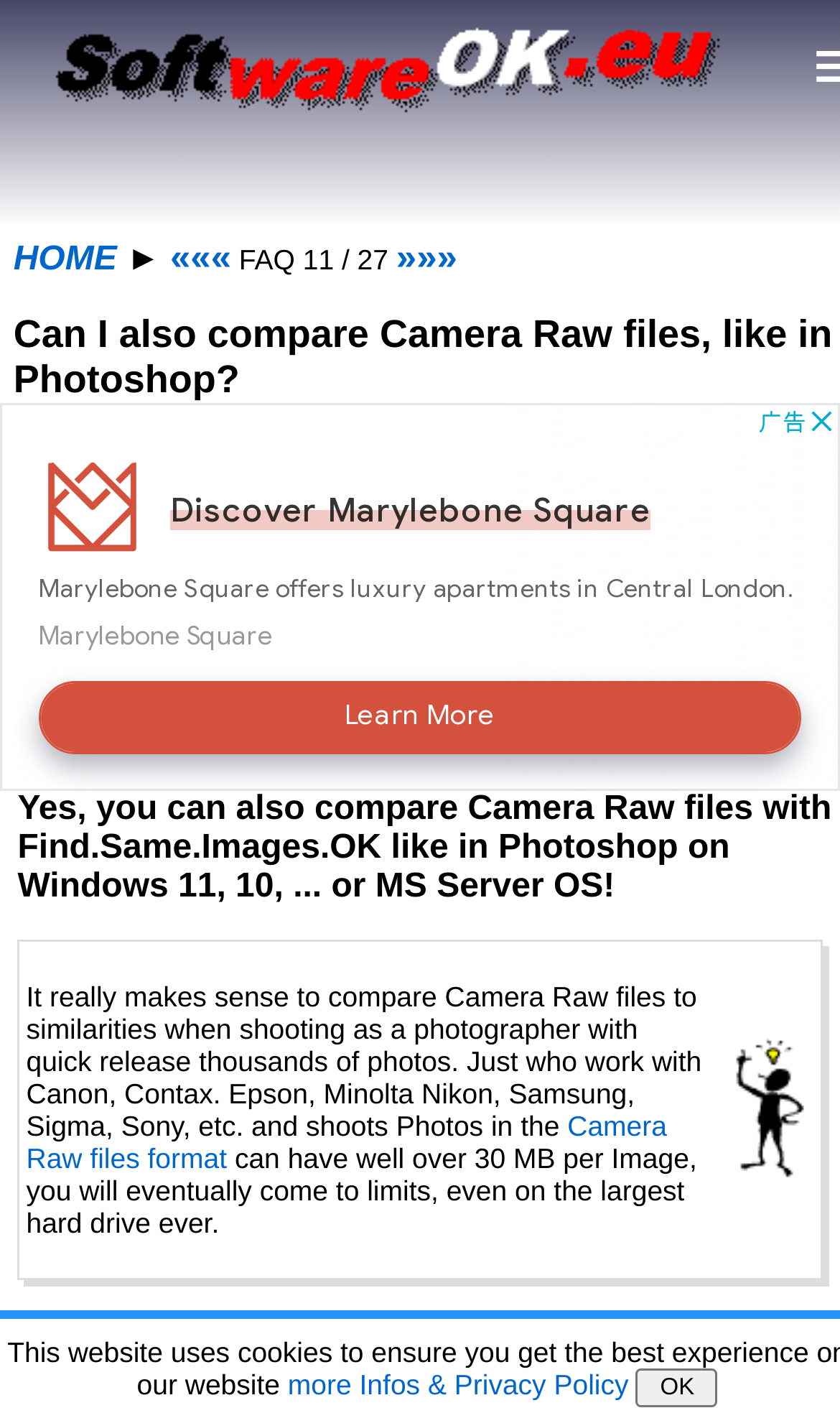Highlight the bounding box of the UI element that corresponds to this description: "aria-label="Advertisement" name="aswift_0" title="Advertisement"".

[0.0, 0.285, 1.0, 0.56]